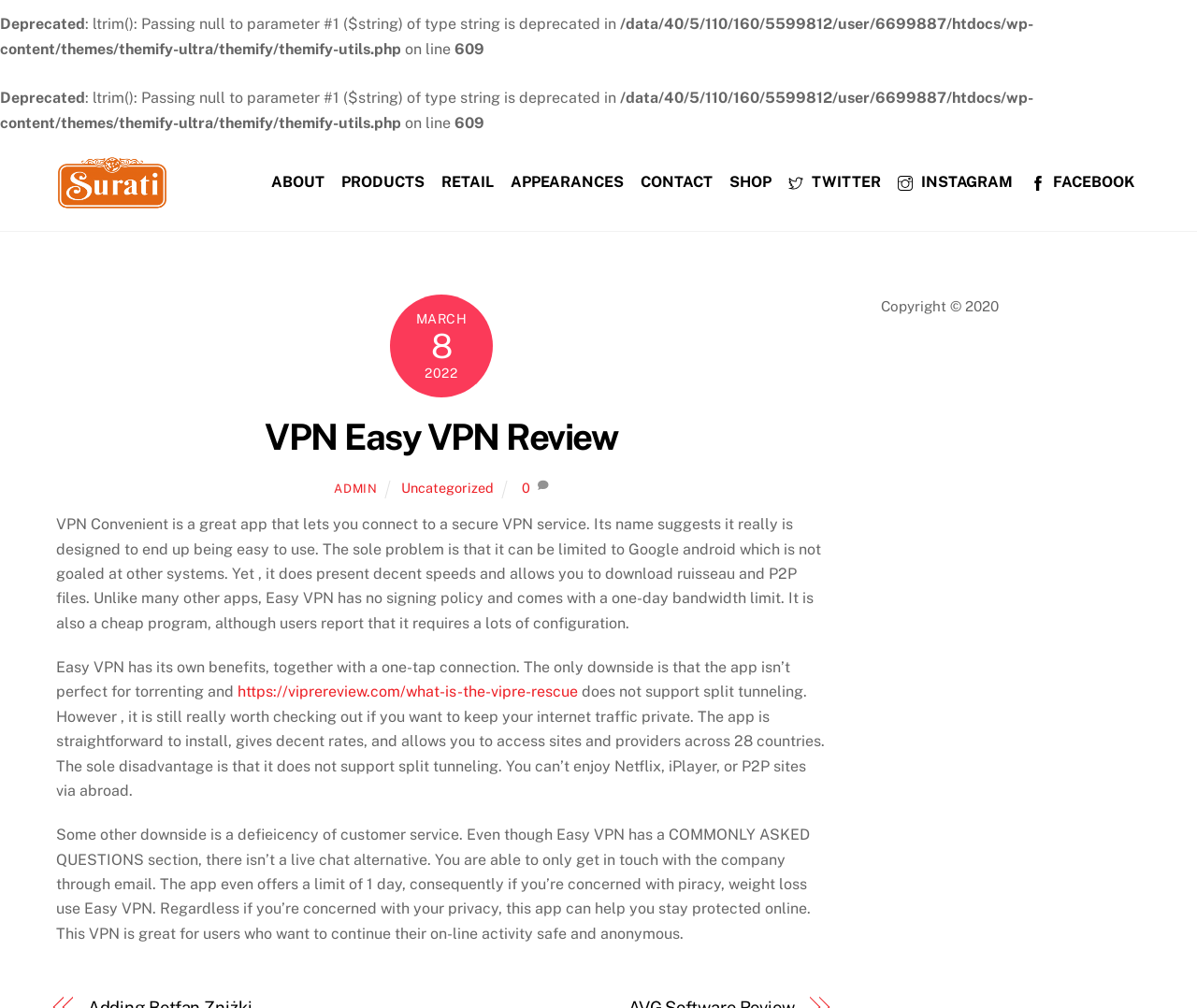How many countries can you access sites and services from?
Use the screenshot to answer the question with a single word or phrase.

28